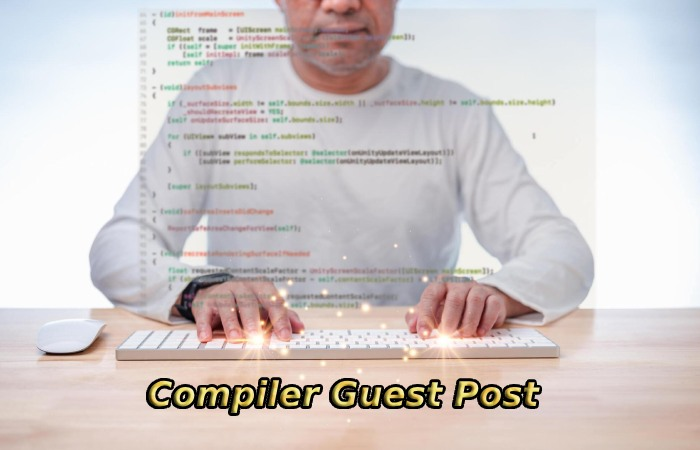Provide a comprehensive description of the image.

The image illustrates a person engaged in programming or coding, positioned in front of a sleek keyboard. In the background, snippets of code are visible, suggesting a focus on software development or compiler functionalities. The title "Compiler Guest Post" is prominently displayed at the bottom, inviting readers to explore or contribute to the discussion surrounding compiler technologies and related topics. This visual reinforces the theme of the article from Automationes.com, which aims to provide valuable insights and resources for those interested in automation and coding. The overall ambiance blends a sense of technology with creativity, capturing the essence of the digital world.